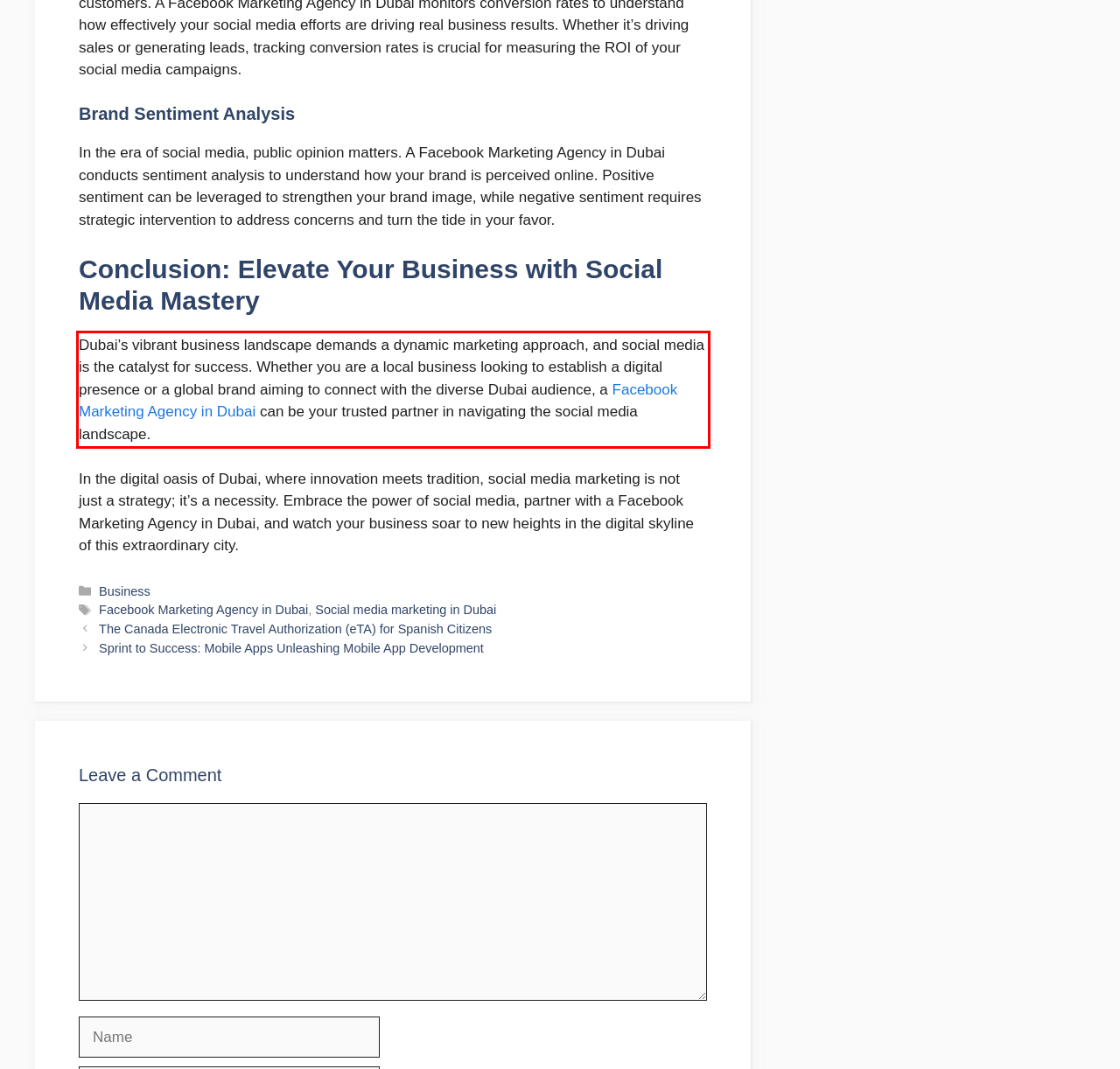You are presented with a screenshot containing a red rectangle. Extract the text found inside this red bounding box.

Dubai’s vibrant business landscape demands a dynamic marketing approach, and social media is the catalyst for success. Whether you are a local business looking to establish a digital presence or a global brand aiming to connect with the diverse Dubai audience, a Facebook Marketing Agency in Dubai can be your trusted partner in navigating the social media landscape.